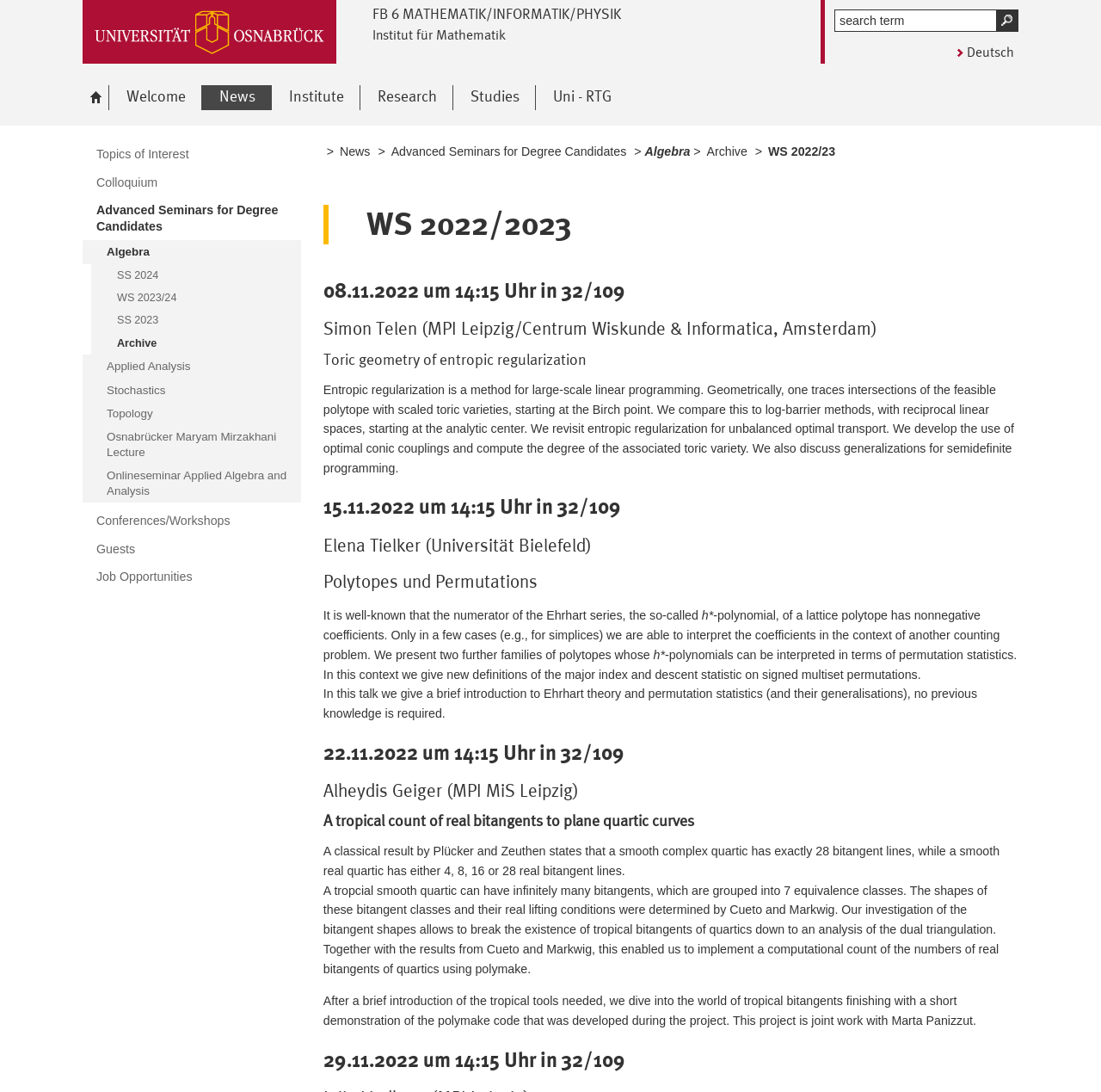Locate the bounding box coordinates of the UI element described by: "Selected: News". Provide the coordinates as four float numbers between 0 and 1, formatted as [left, top, right, bottom].

[0.183, 0.078, 0.247, 0.101]